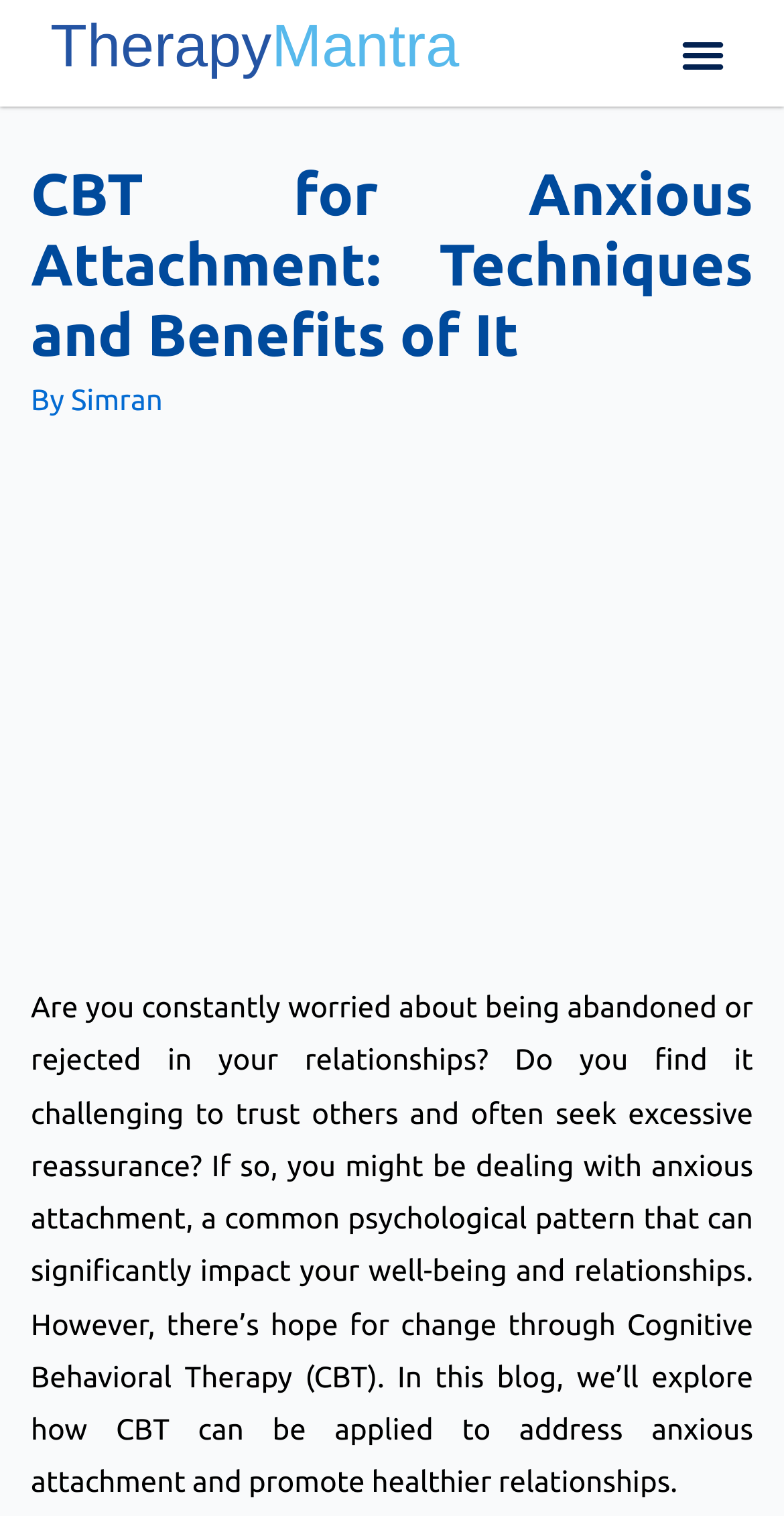Locate the bounding box of the user interface element based on this description: "TherapyMantra".

[0.051, 0.028, 0.586, 0.049]